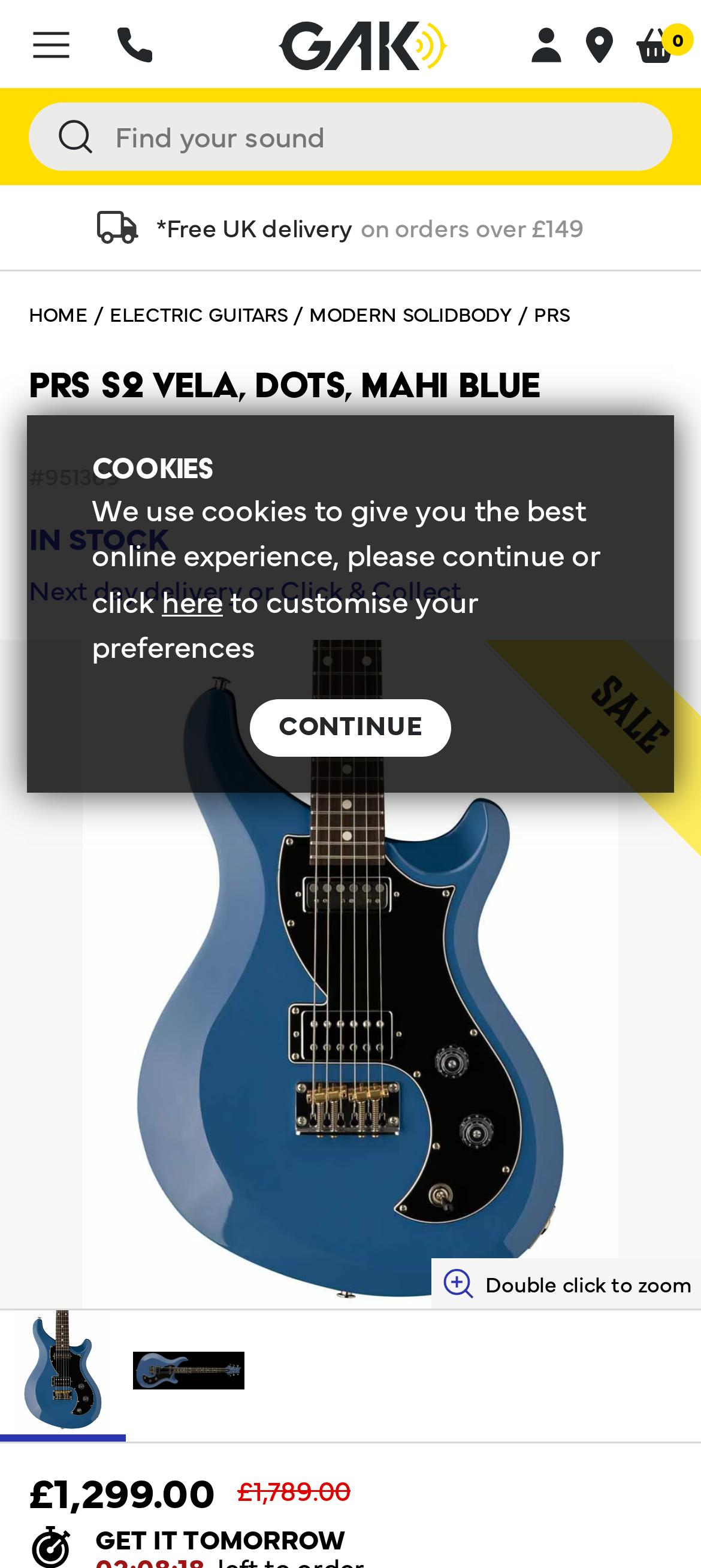Please identify the bounding box coordinates of the element's region that I should click in order to complete the following instruction: "Go to GAK home page". The bounding box coordinates consist of four float numbers between 0 and 1, i.e., [left, top, right, bottom].

[0.397, 0.014, 0.639, 0.045]